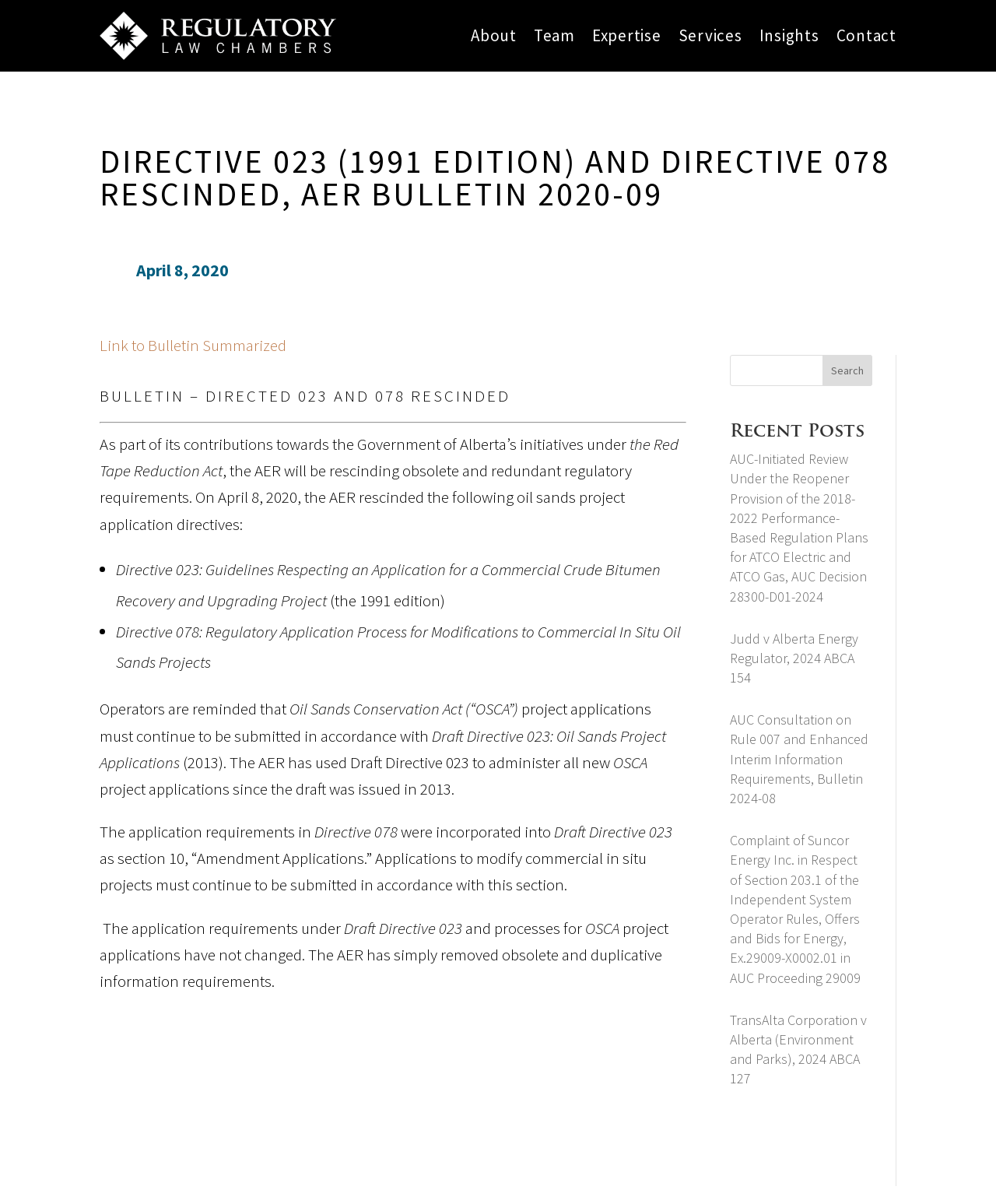Find and indicate the bounding box coordinates of the region you should select to follow the given instruction: "Search for something".

[0.733, 0.295, 0.876, 0.321]